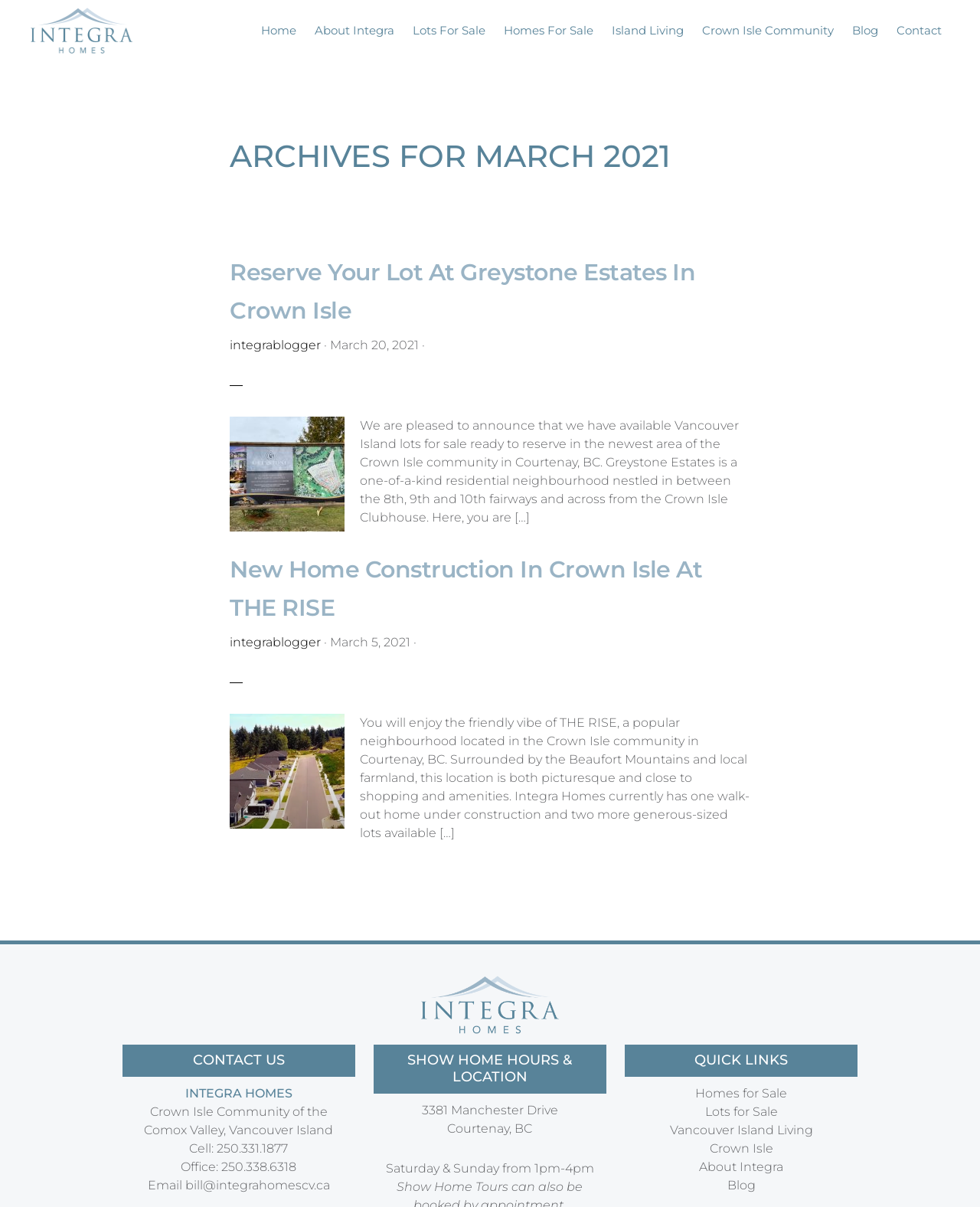Locate the bounding box coordinates of the area that needs to be clicked to fulfill the following instruction: "Visit the 'Homes for Sale' page". The coordinates should be in the format of four float numbers between 0 and 1, namely [left, top, right, bottom].

[0.709, 0.9, 0.803, 0.912]